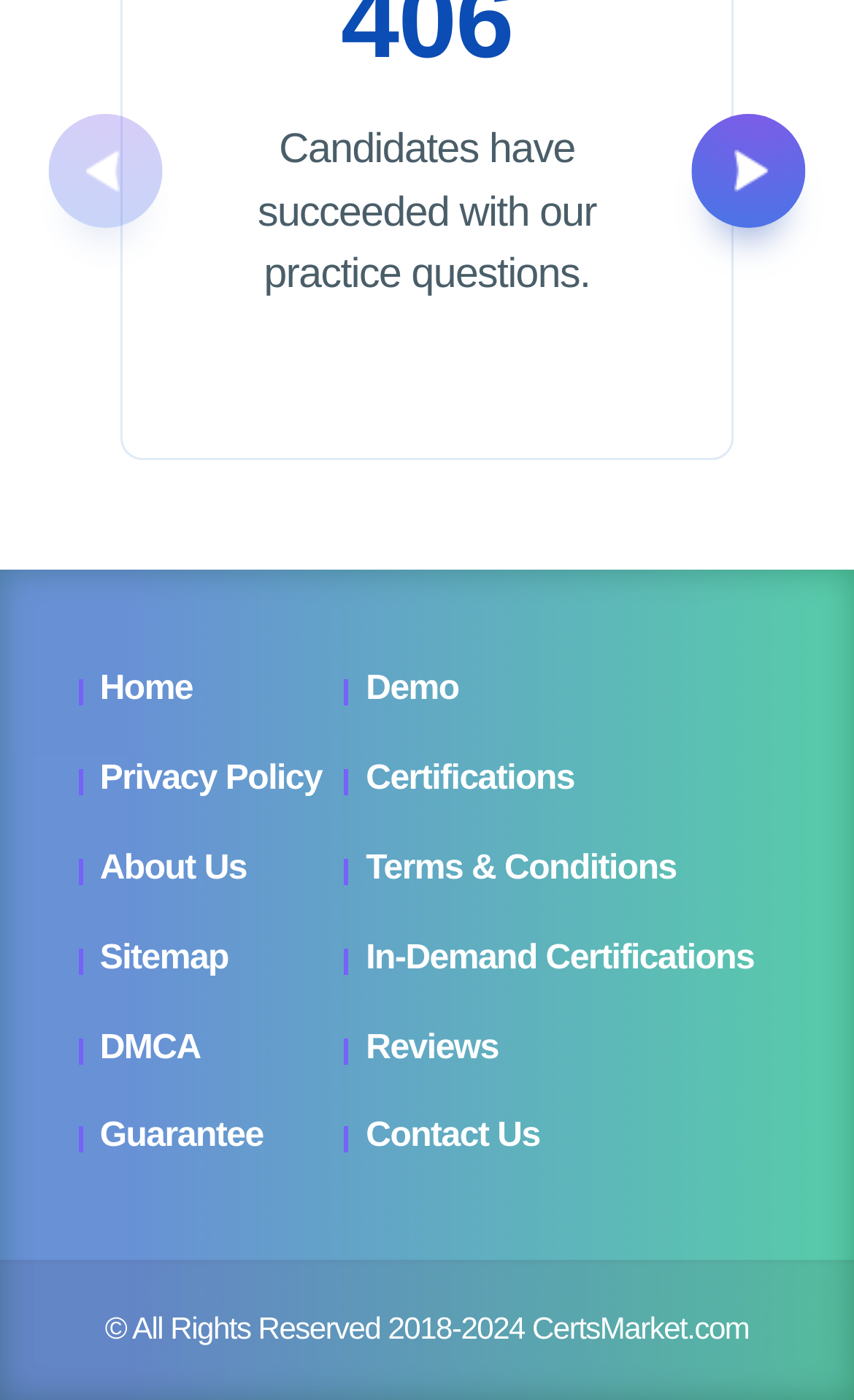Extract the bounding box coordinates for the HTML element that matches this description: "Demo". The coordinates should be four float numbers between 0 and 1, i.e., [left, top, right, bottom].

[0.428, 0.48, 0.537, 0.506]